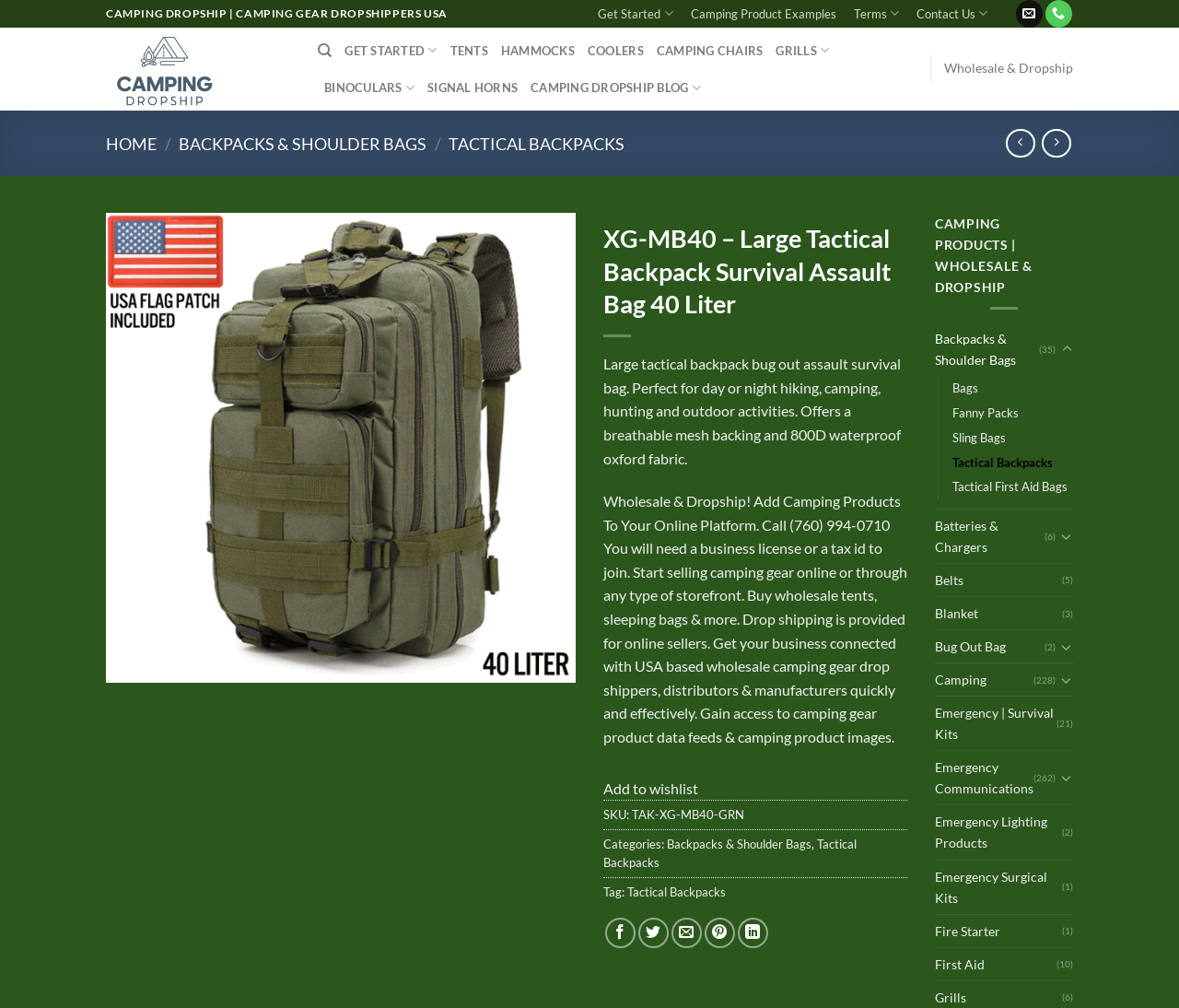Extract the bounding box of the UI element described as: "Terms".

[0.717, 0.0, 0.77, 0.027]